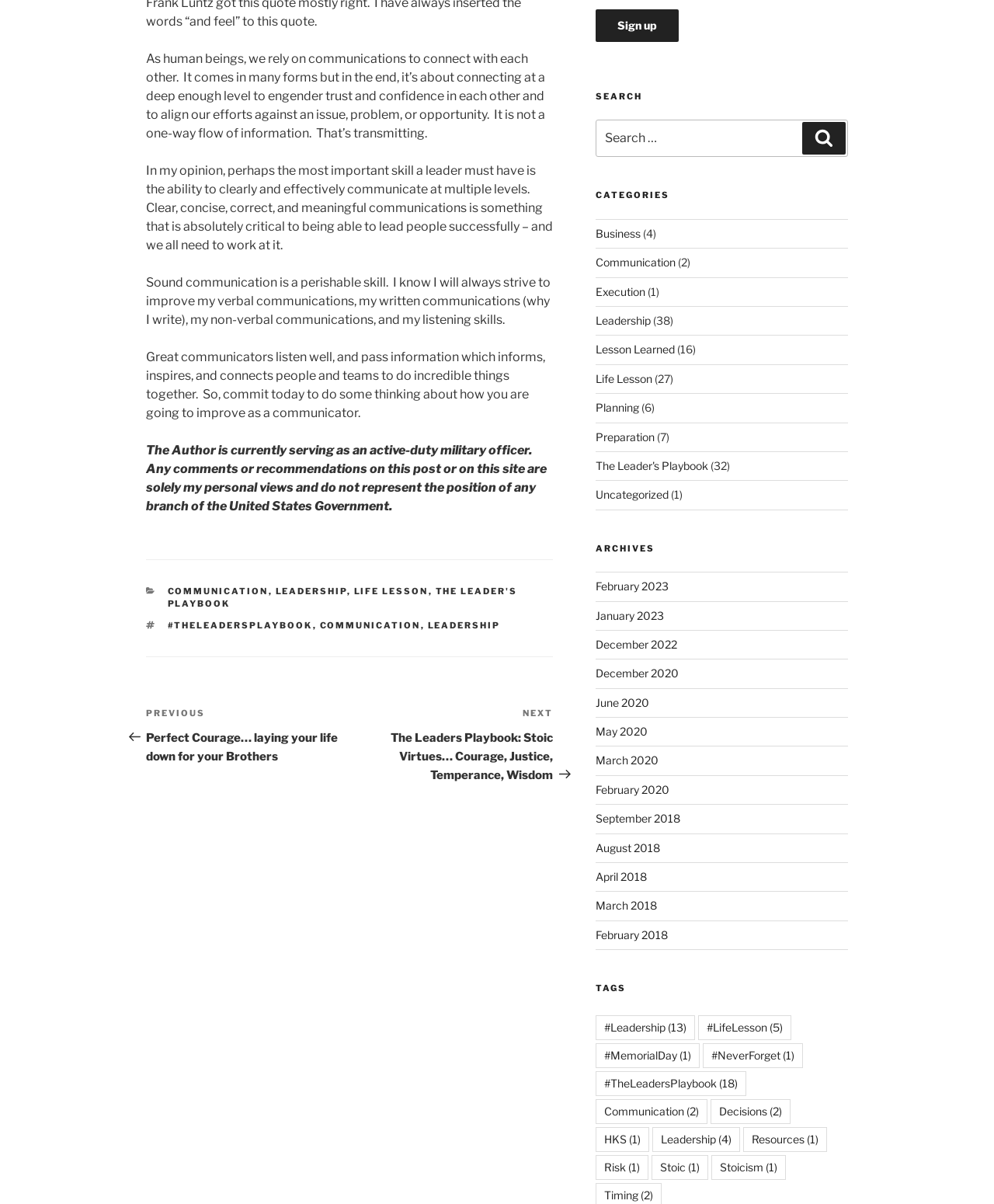Identify the bounding box coordinates for the UI element described as: "The Leader's Playbook".

[0.168, 0.486, 0.521, 0.506]